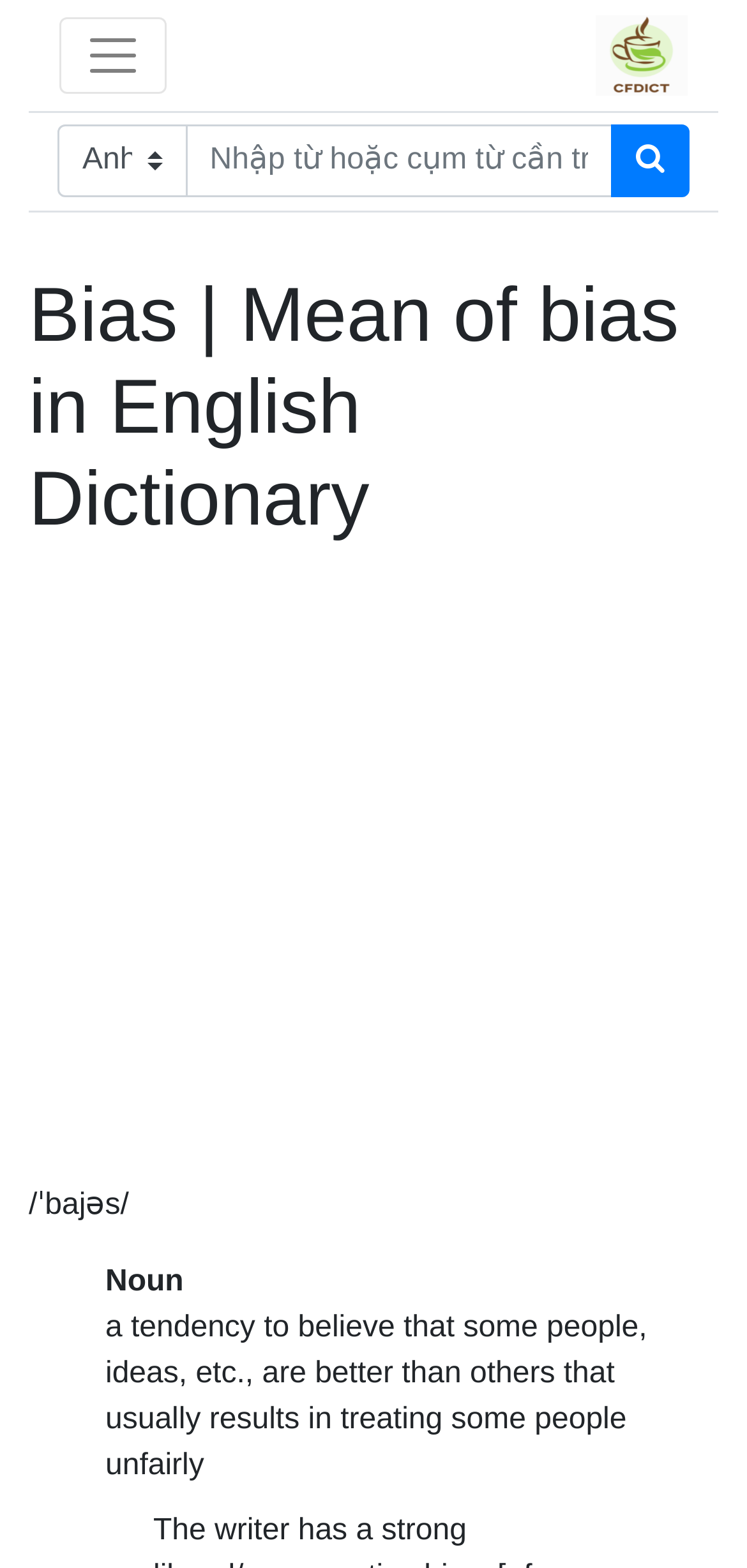Provide a thorough summary of the webpage.

The webpage is about the definition of "bias" and its meaning in the English dictionary. At the top left, there is a button to toggle navigation. Next to it, on the top right, there is a link with an accompanying image. Below these elements, there is a search bar consisting of a combobox and a textbox where users can input words or phrases to look up. A search button with a magnifying glass icon is located to the right of the search bar.

The main content of the webpage is headed by a title "Bias | Mean of bias in English Dictionary" which spans almost the entire width of the page. Below the title, there is an advertisement iframe that takes up the full width of the page.

The definition of "bias" is presented in a section below the advertisement. It starts with the pronunciation of the word "/ˈbajəs/" followed by the part of speech, which is "Noun". The definition of "bias" is then provided, stating that it is a tendency to believe that some people, ideas, etc., are better than others, which usually results in treating some people unfairly.